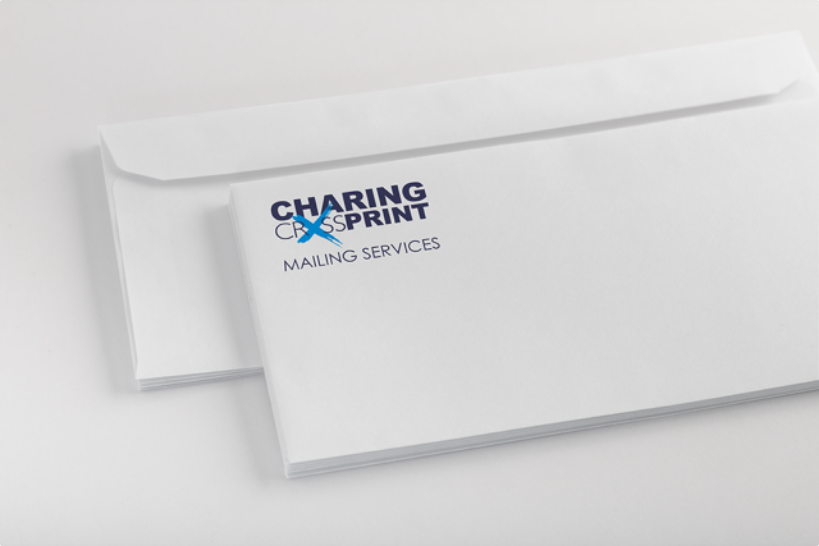Please look at the image and answer the question with a detailed explanation: What service does the company specialize in?

The caption emphasizes that the logo encapsulates the company's focus on mailing services, implying that the company specializes in providing mailing services to its clients.